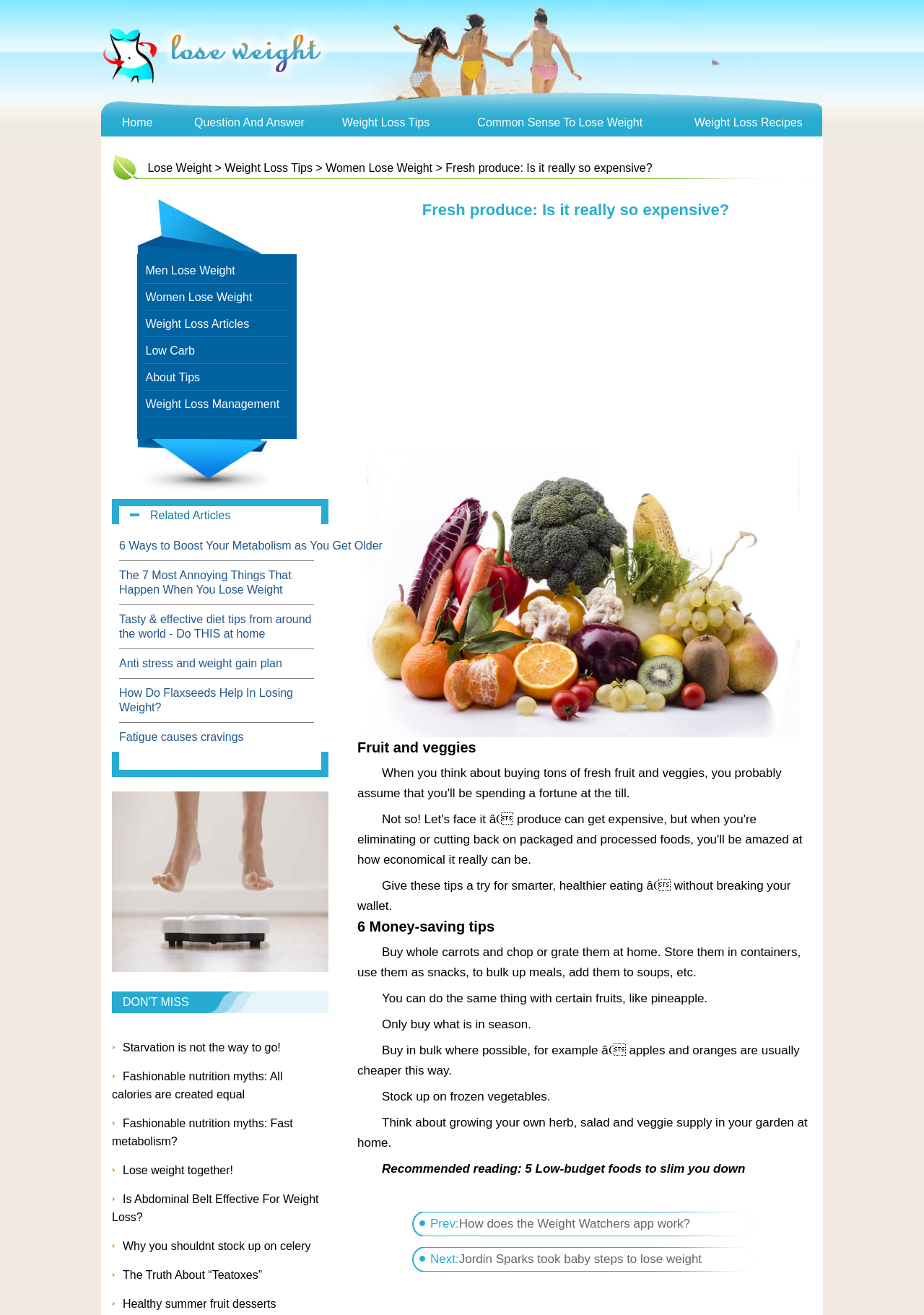How many money-saving tips are provided in the article?
Please provide a detailed answer to the question.

The article provides a section titled '6 Money-saving tips' which lists six tips for smarter, healthier eating without breaking the wallet. These tips include buying whole carrots, buying in bulk, and stocking up on frozen vegetables.